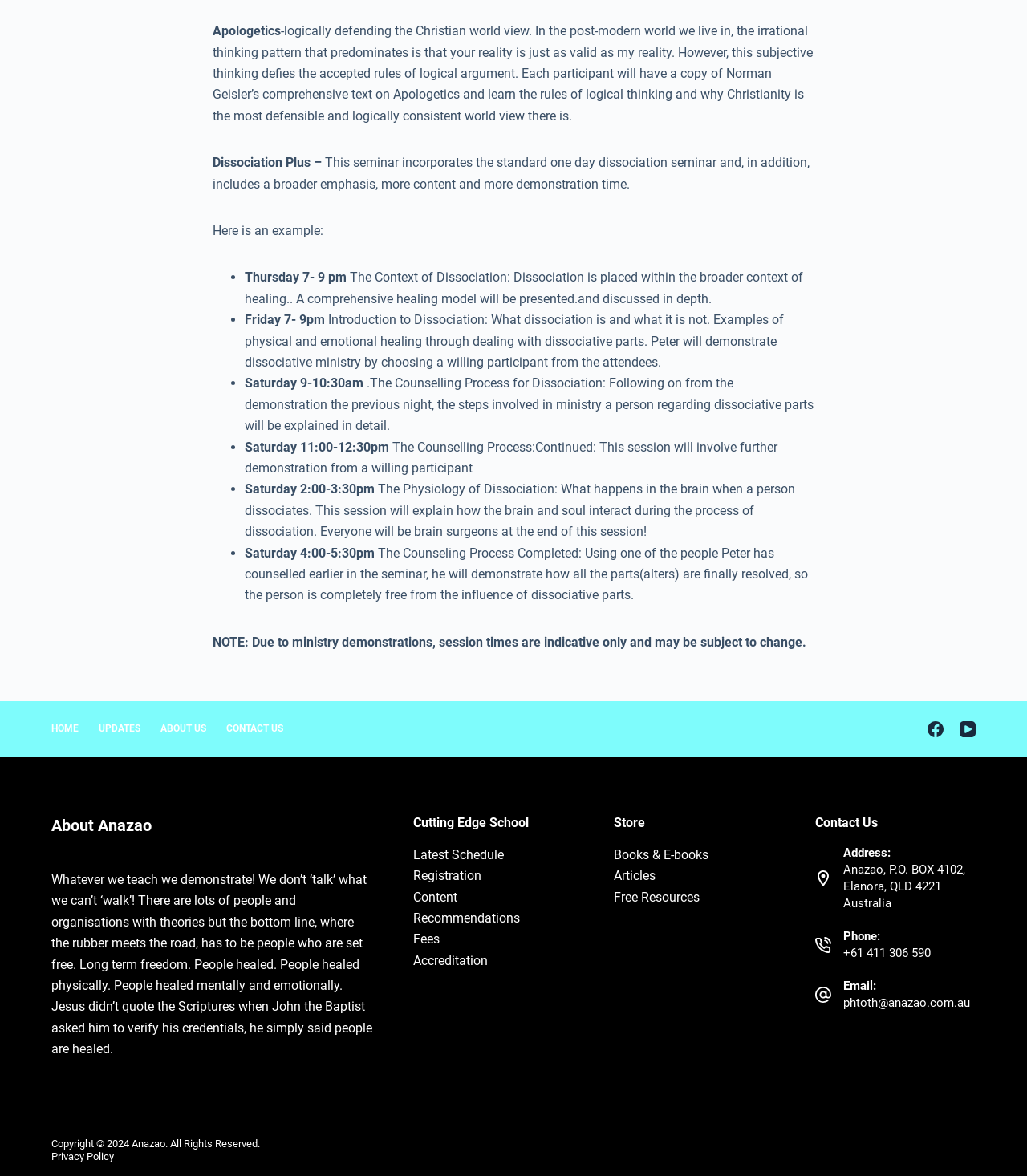What is the topic of the seminar described on this webpage?
Provide an in-depth and detailed explanation in response to the question.

Based on the webpage content, I can see that the seminar is about dissociation, which is a topic related to healing and counseling. The webpage provides a detailed schedule of the seminar, including the topics to be covered and the timings.